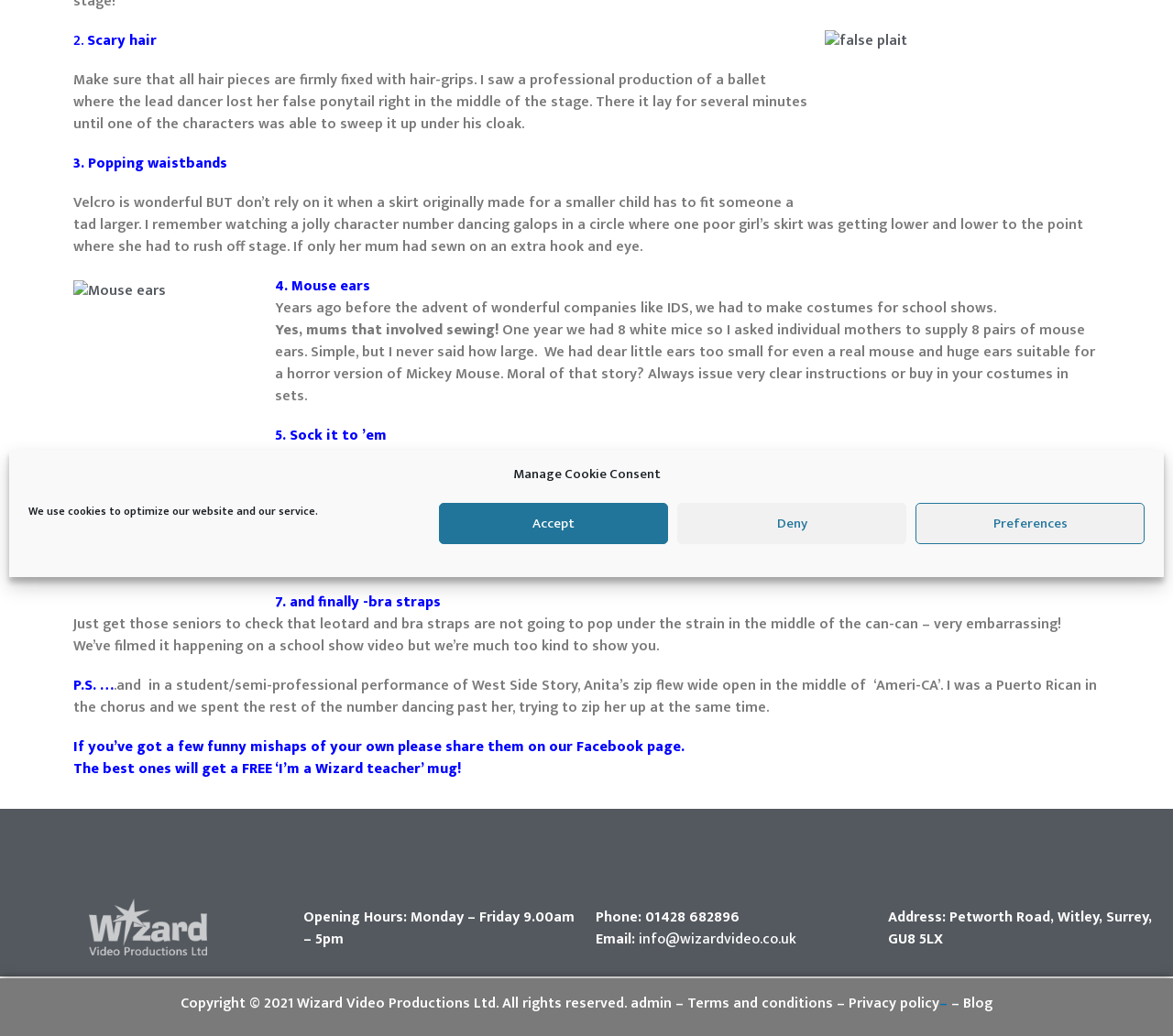Bounding box coordinates are specified in the format (top-left x, top-left y, bottom-right x, bottom-right y). All values are floating point numbers bounded between 0 and 1. Please provide the bounding box coordinate of the region this sentence describes: – Terms and conditions

[0.573, 0.957, 0.71, 0.981]